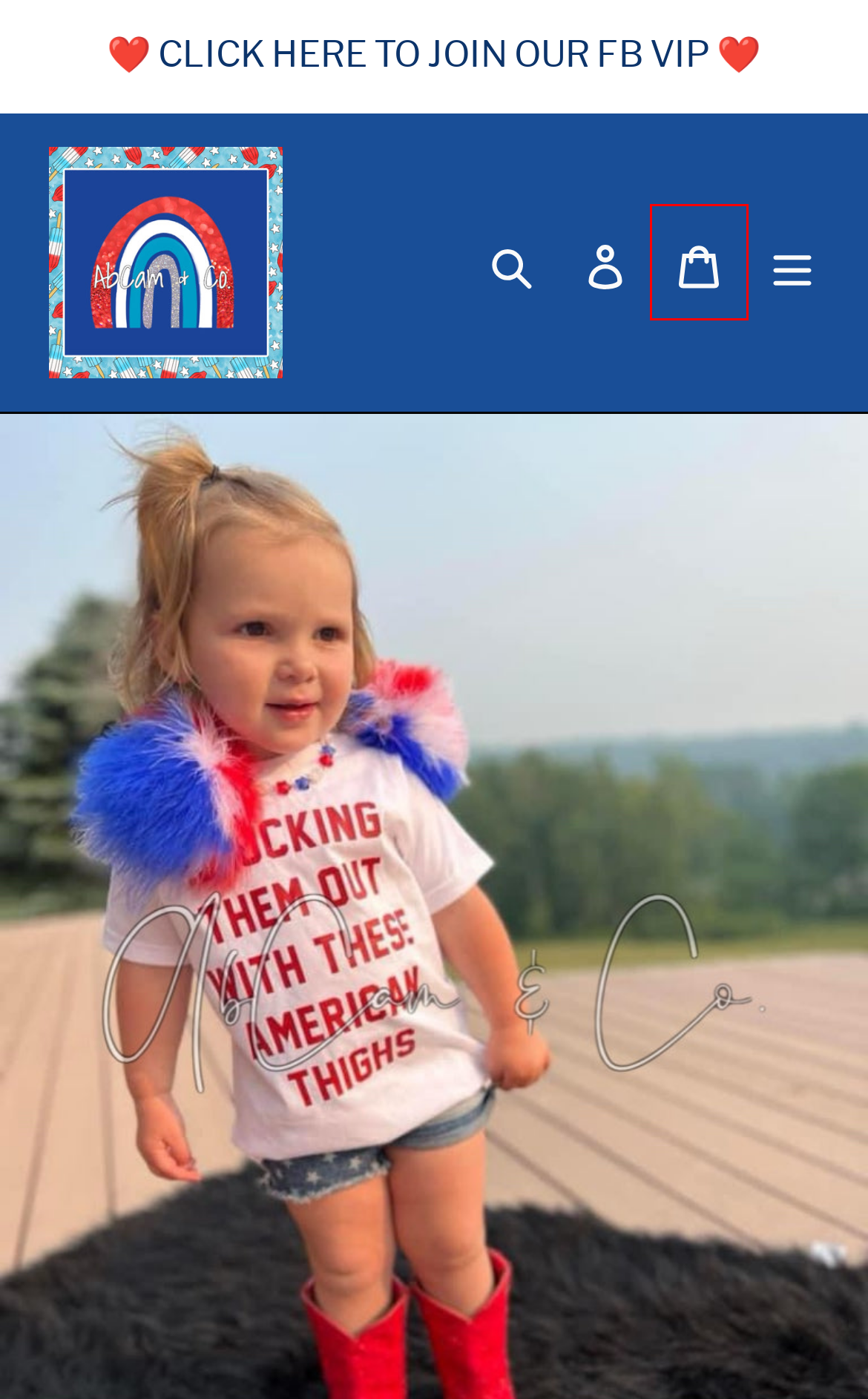Look at the screenshot of a webpage where a red bounding box surrounds a UI element. Your task is to select the best-matching webpage description for the new webpage after you click the element within the bounding box. The available options are:
A. Account
– AbCam & Co.
B. Customs
– AbCam & Co.
C. Fluffy Pom Earrings & Fluffy Pom Hair Clips
– AbCam & Co.
D. Signature Collection
– AbCam & Co.
E. Your Shopping Cart
– AbCam & Co.
F. Start and grow your e-commerce business - 3-Day Free Trial - Shopify USA
G. Past Drop Faves
– AbCam & Co.
H. Bling Collection
– AbCam & Co.

E